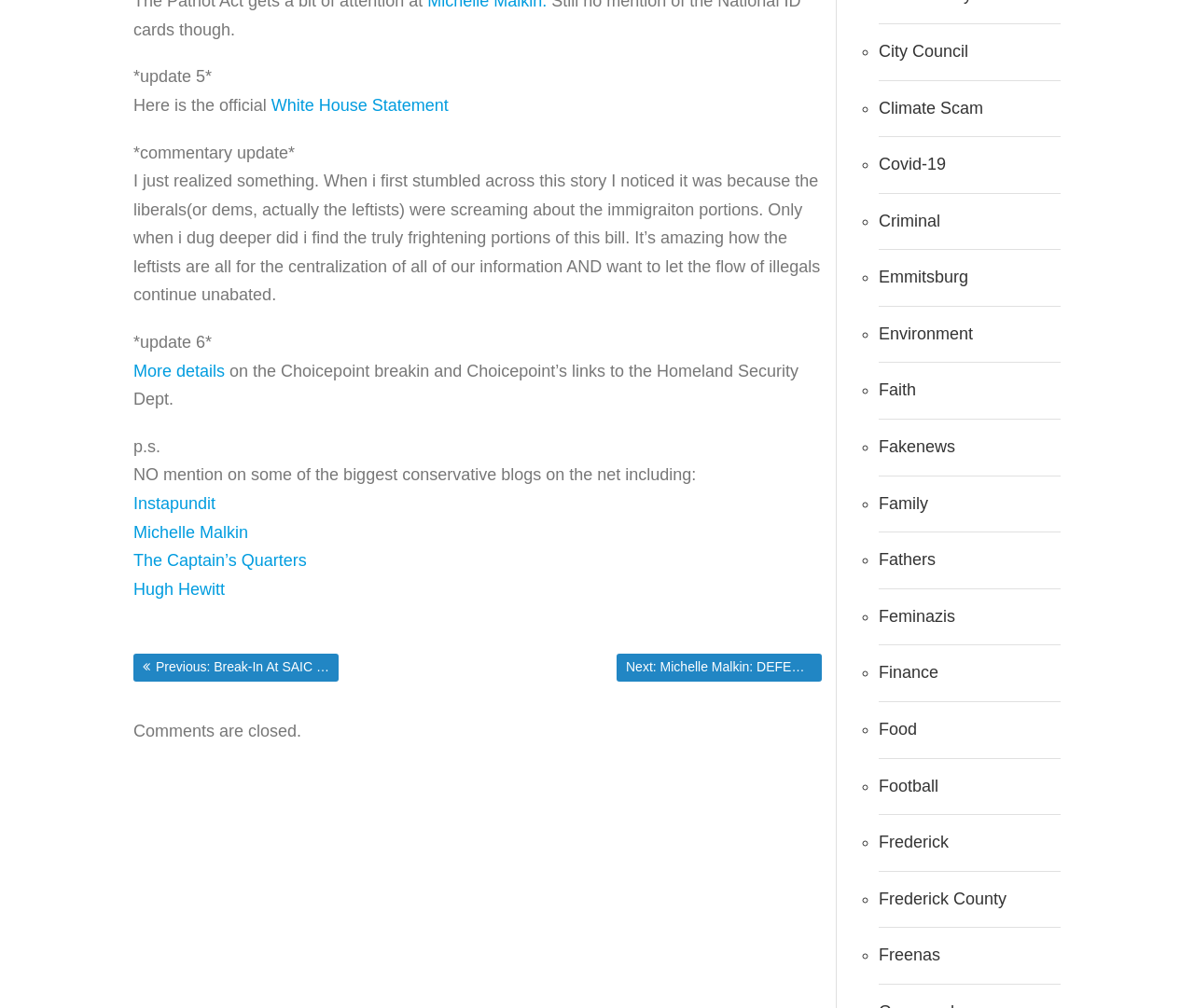Specify the bounding box coordinates of the area to click in order to follow the given instruction: "Click on the 'Instapundit' link."

[0.112, 0.49, 0.181, 0.509]